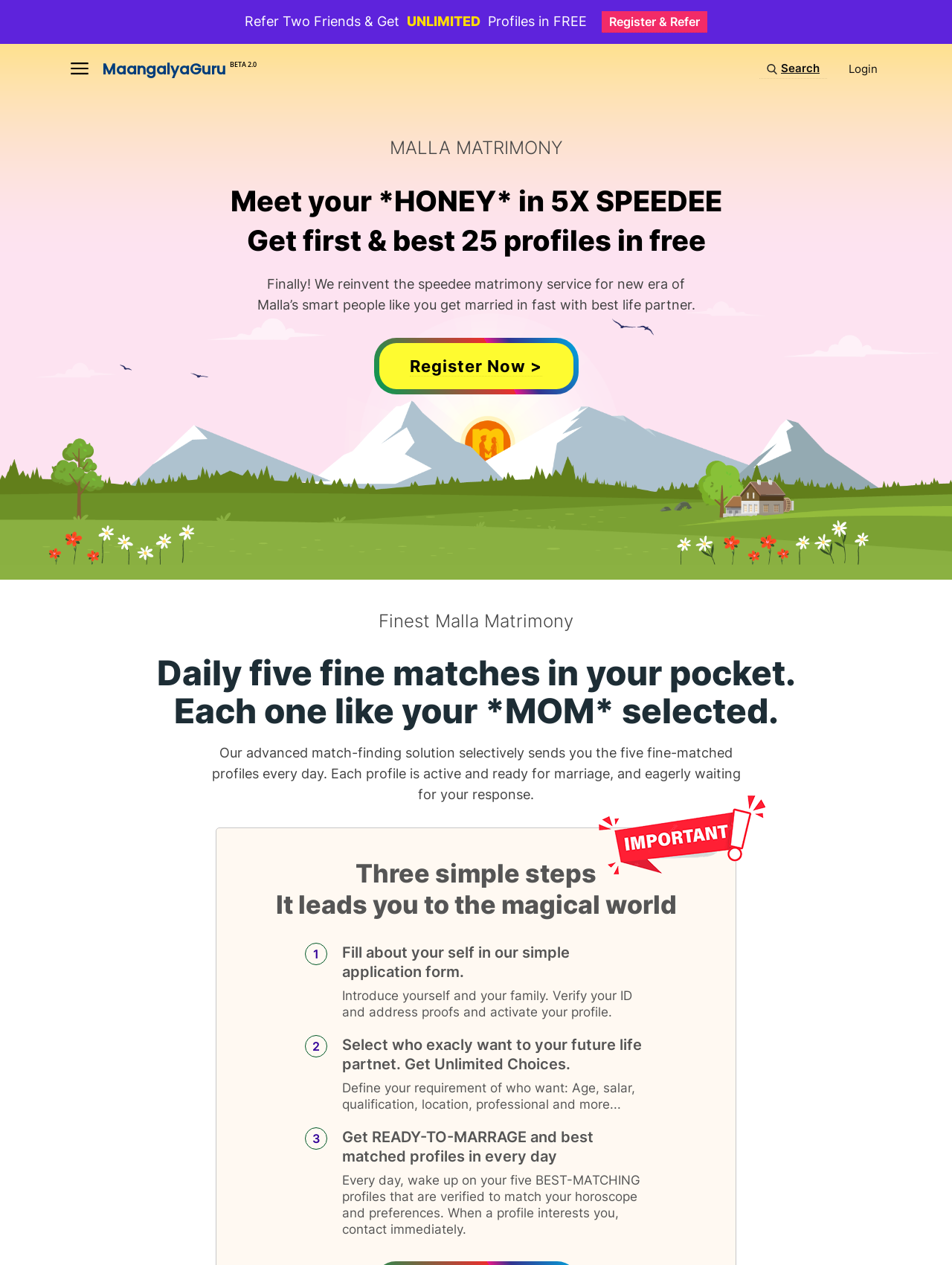Respond to the following query with just one word or a short phrase: 
What is the role of MOM in profile selection?

Selecting profiles